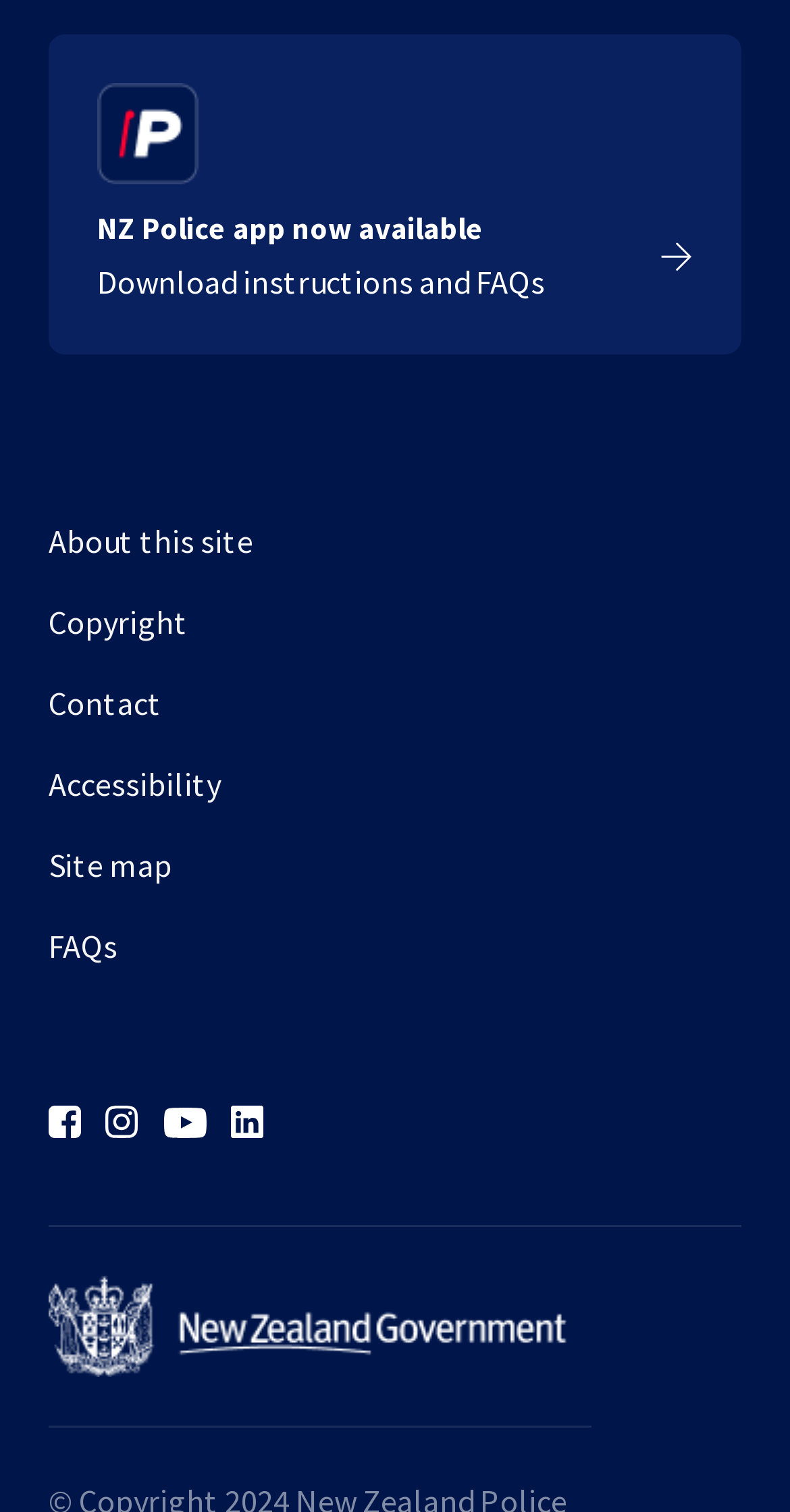How many social media icons are present?
Based on the content of the image, thoroughly explain and answer the question.

The question can be answered by counting the number of link elements with image children that have text descriptions like 'Facebook icon', 'Instagram icon', 'Youtube icon', and 'Linkedin icon', which are typically used to represent social media platforms.